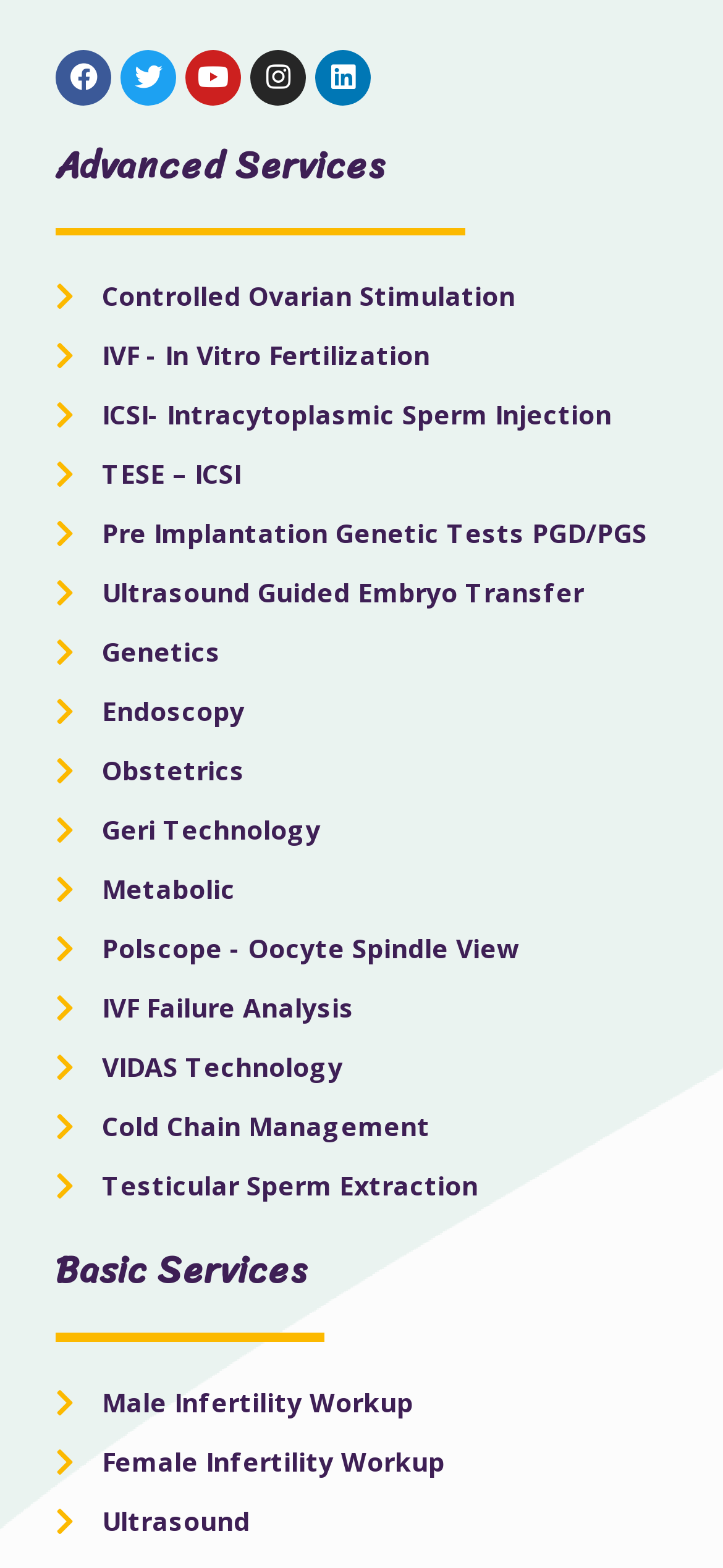Determine the bounding box coordinates for the HTML element mentioned in the following description: "Genetics". The coordinates should be a list of four floats ranging from 0 to 1, represented as [left, top, right, bottom].

[0.077, 0.4, 0.923, 0.431]